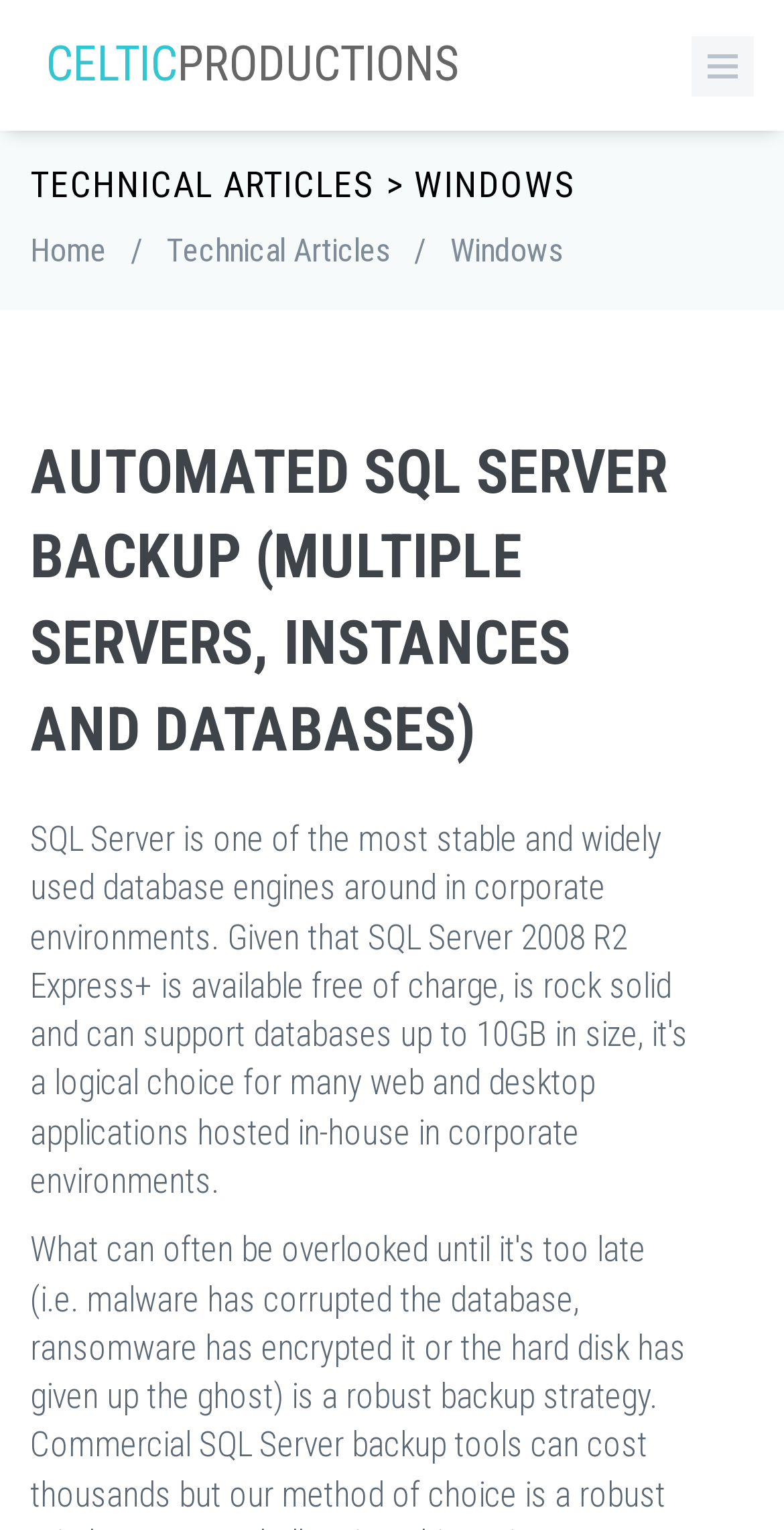Respond to the following query with just one word or a short phrase: 
What is the separator between navigation links?

/